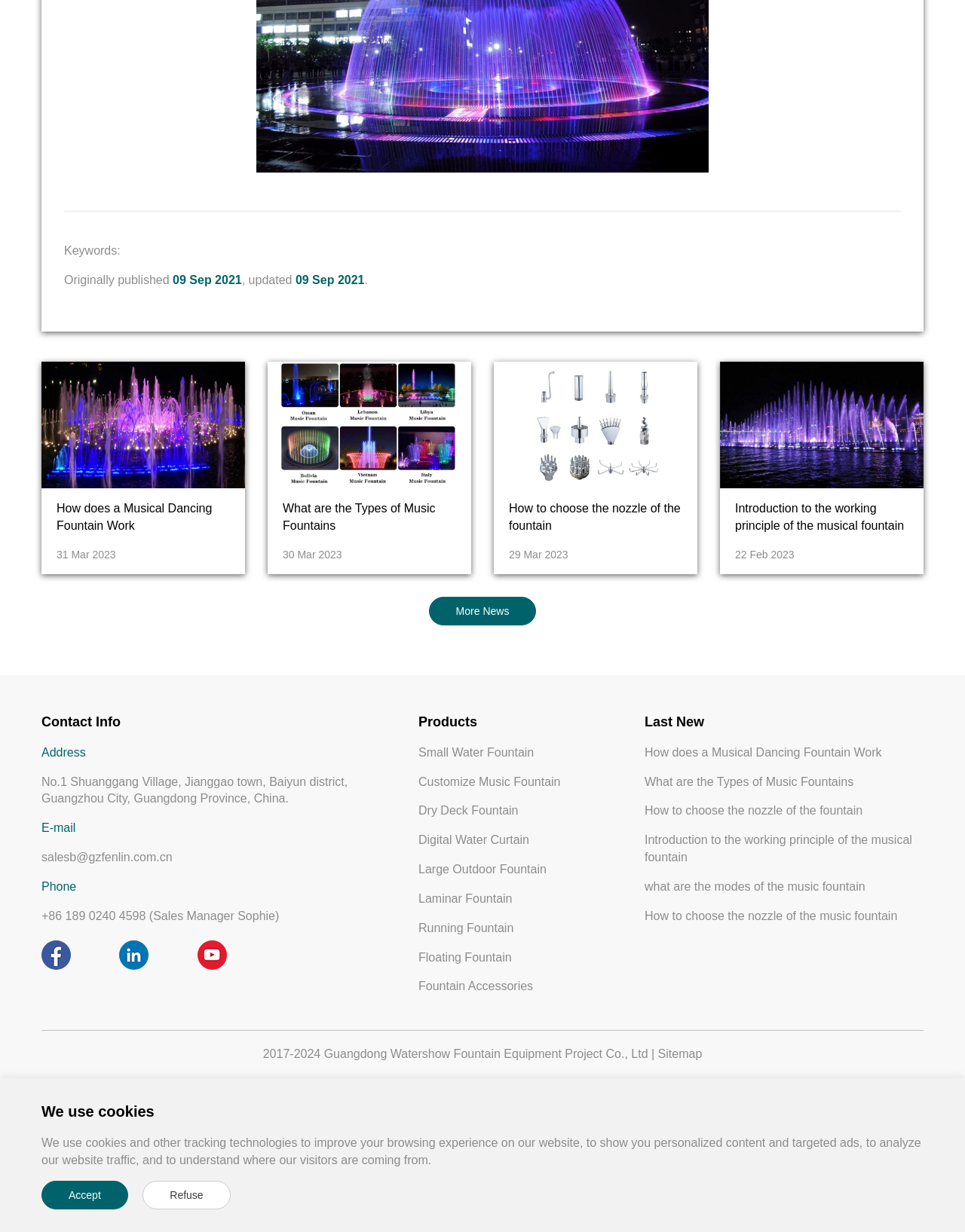What social media platforms is the company on?
Please utilize the information in the image to give a detailed response to the question.

To find the answer, I looked for the social media links on the webpage, which are located at the bottom of the page. The company has links to Facebook, Linkedin, and Youtube.